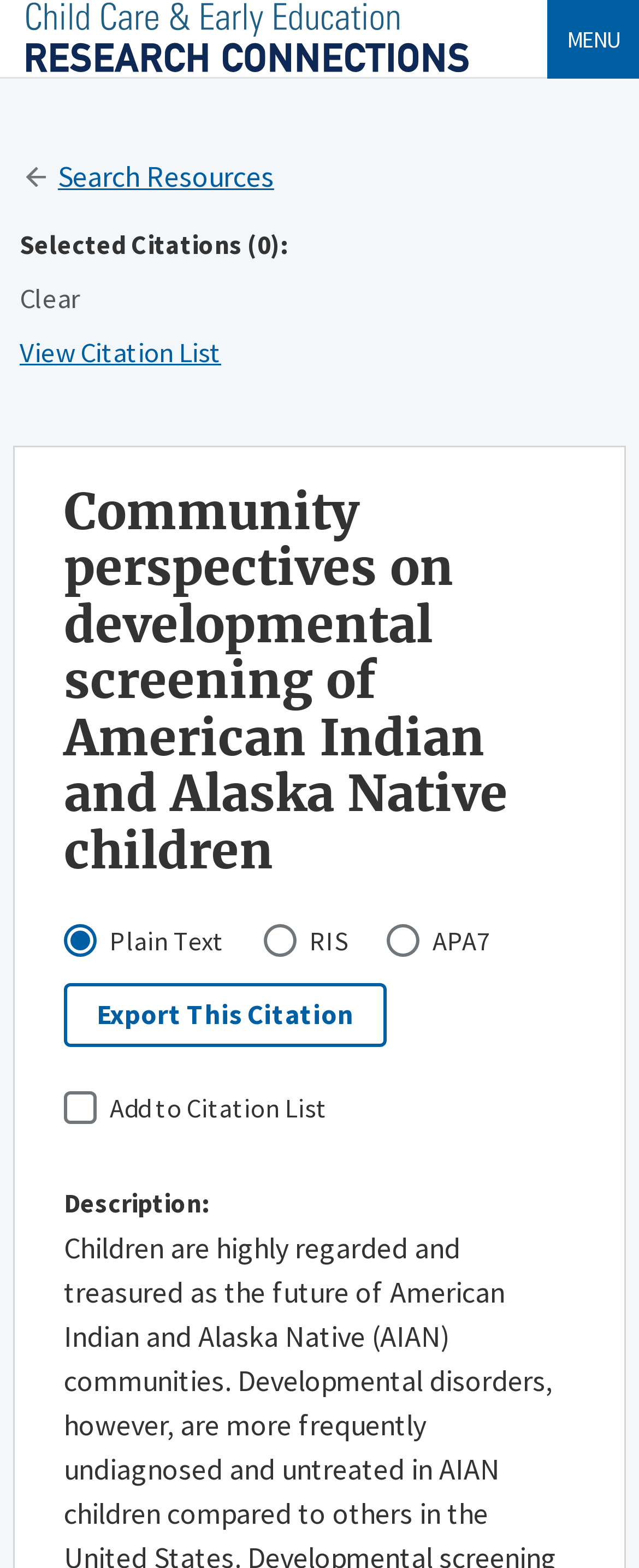Respond with a single word or short phrase to the following question: 
What is the navigation element above the 'Search Resources' link?

Breadcrumb